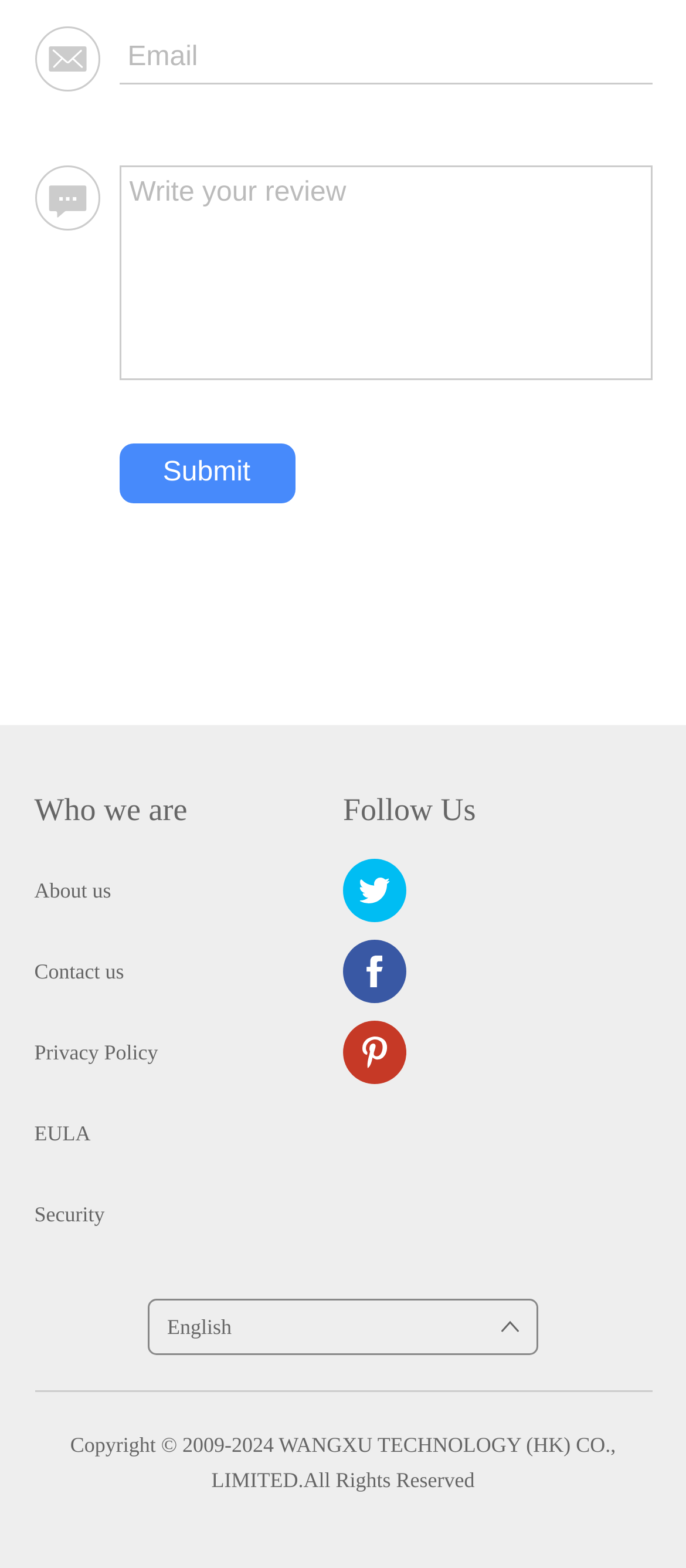What type of links are listed under 'Who we are'?
Provide a short answer using one word or a brief phrase based on the image.

About us links